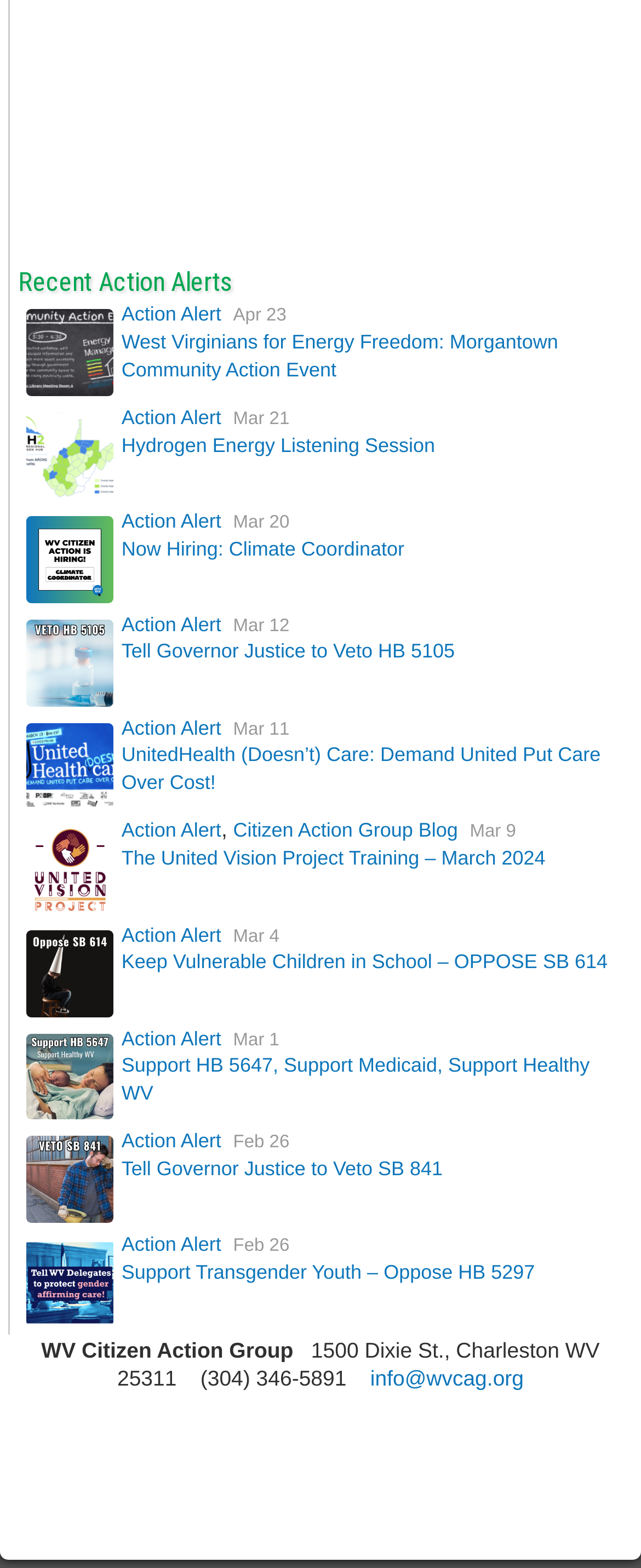What is the name of the organization? Look at the image and give a one-word or short phrase answer.

WV Citizen Action Group